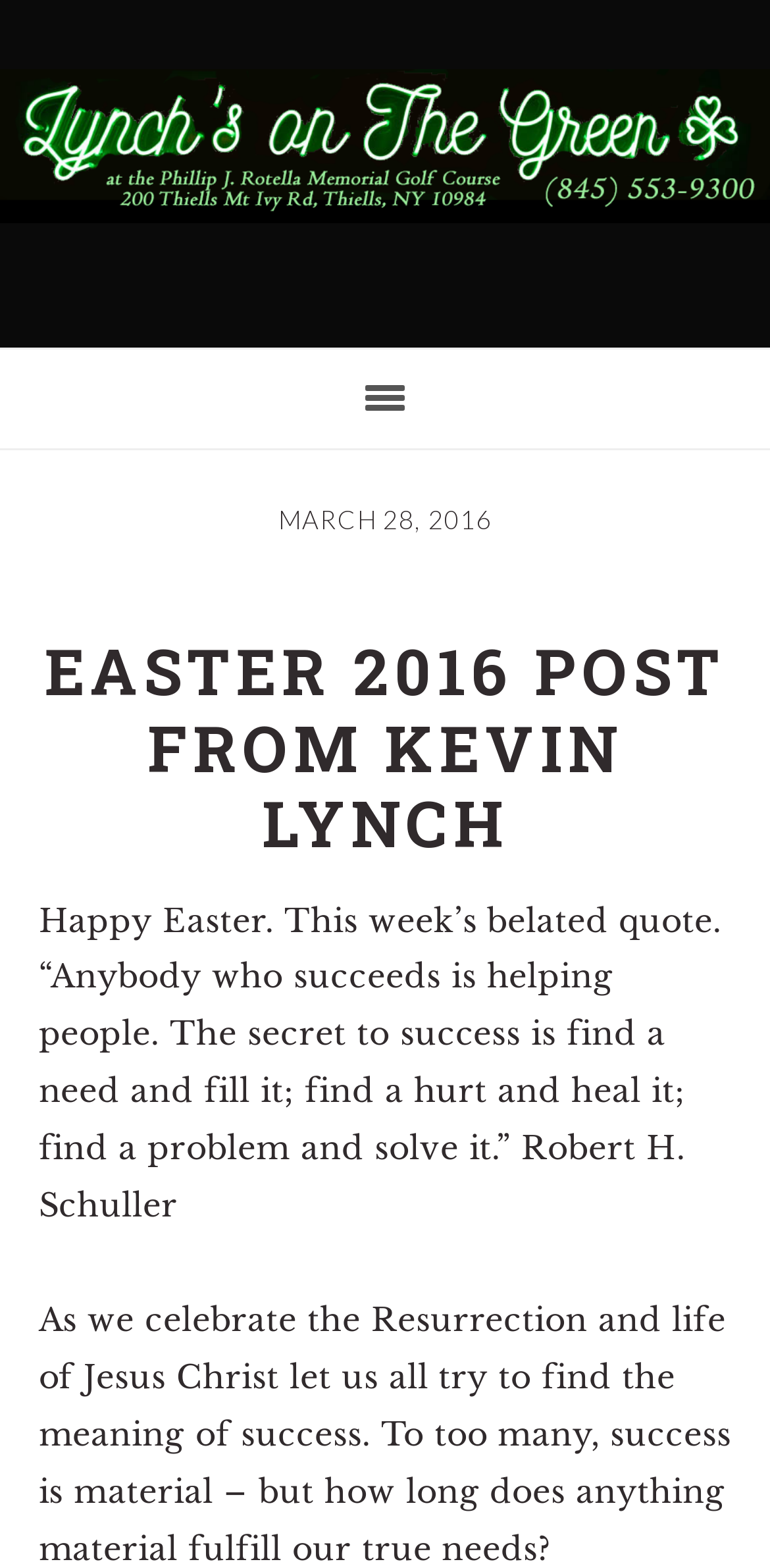Identify and extract the heading text of the webpage.

EASTER 2016 POST FROM KEVIN LYNCH